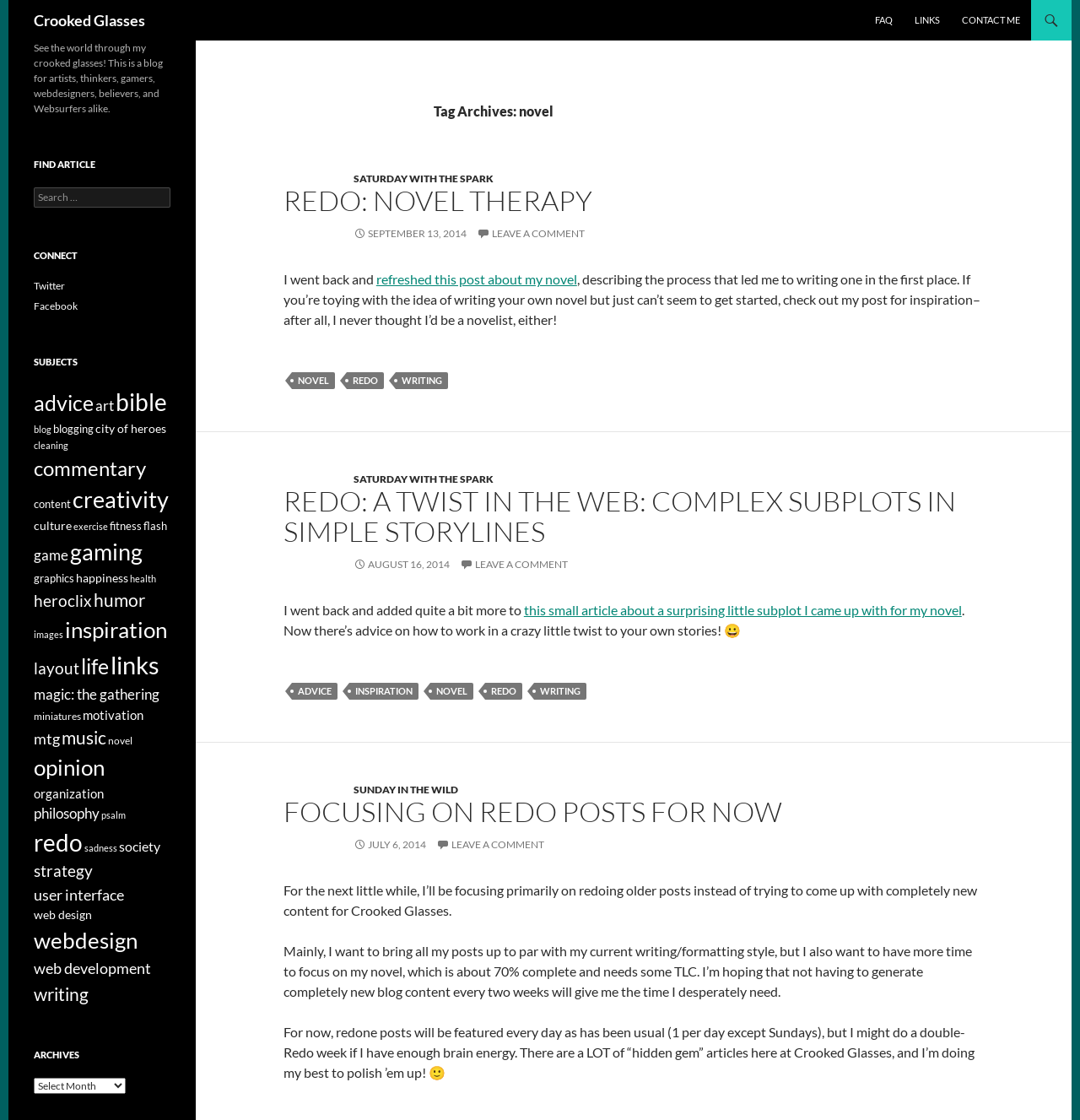Please specify the bounding box coordinates in the format (top-left x, top-left y, bottom-right x, bottom-right y), with all values as floating point numbers between 0 and 1. Identify the bounding box of the UI element described by: Sunday in the Wild

[0.327, 0.699, 0.424, 0.711]